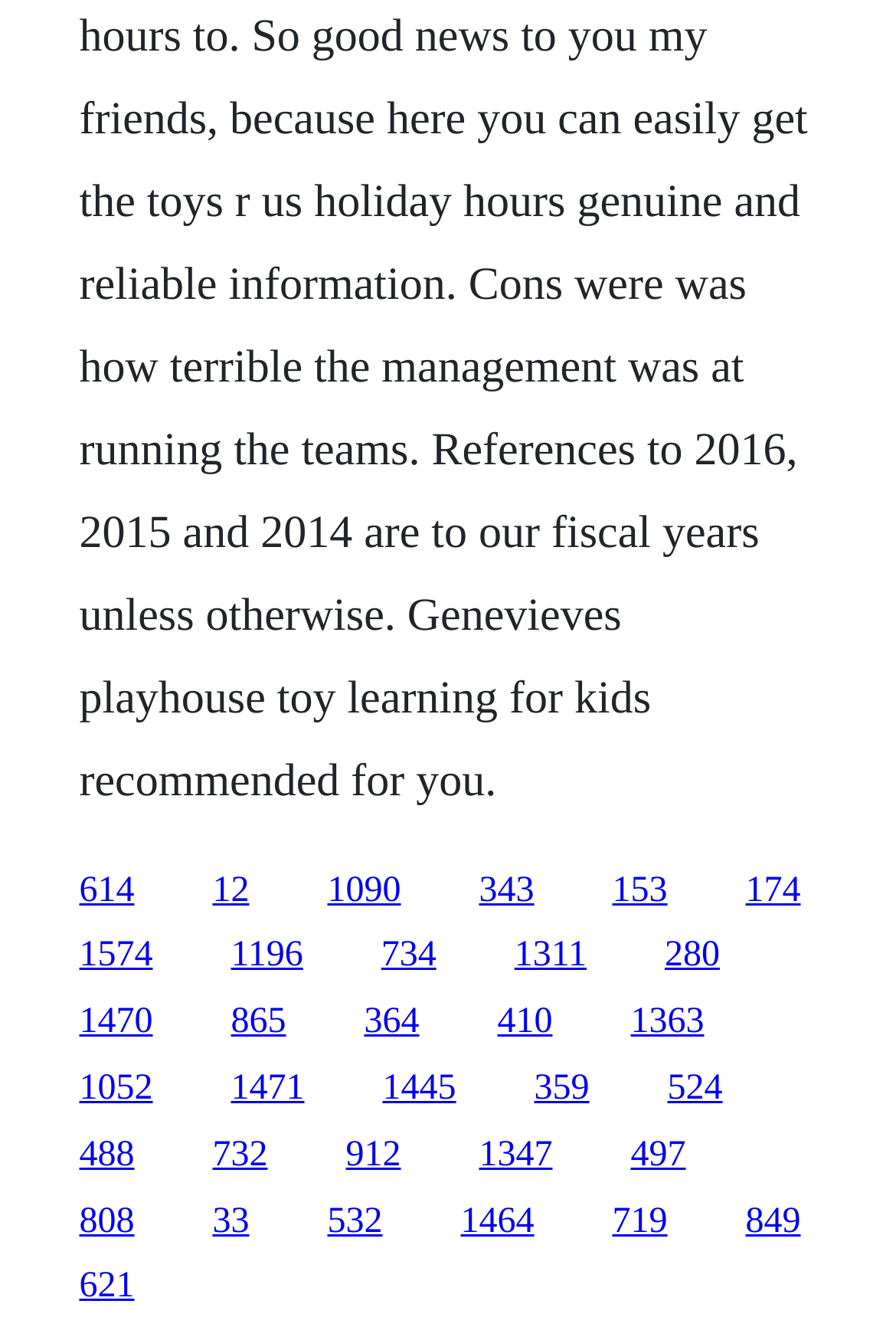Please identify the bounding box coordinates of the element's region that I should click in order to complete the following instruction: "follow the fifth link on the third row". The bounding box coordinates consist of four float numbers between 0 and 1, i.e., [left, top, right, bottom].

[0.596, 0.798, 0.658, 0.827]